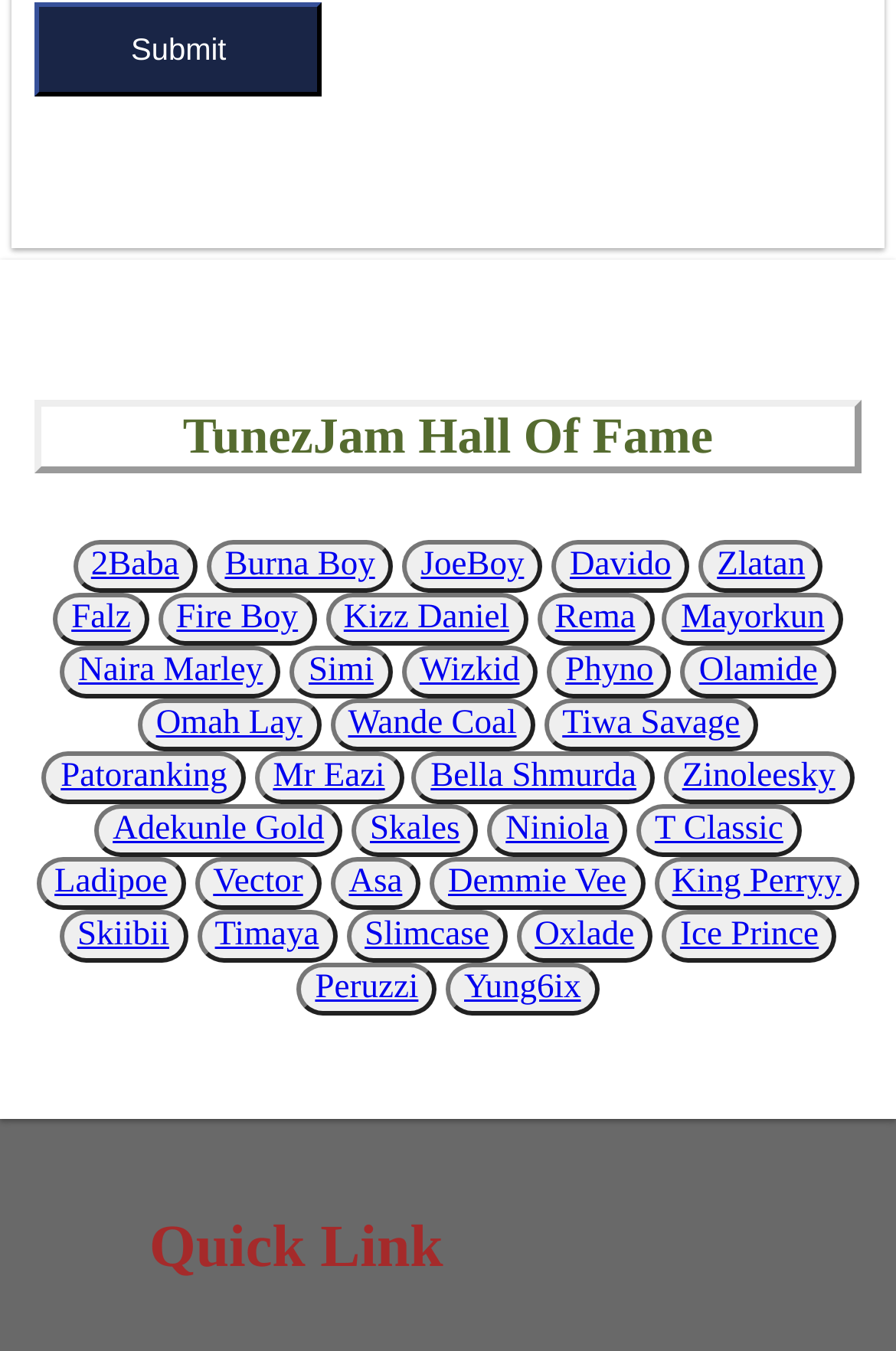Determine the bounding box for the UI element described here: "Peruzzi".

[0.352, 0.718, 0.467, 0.745]